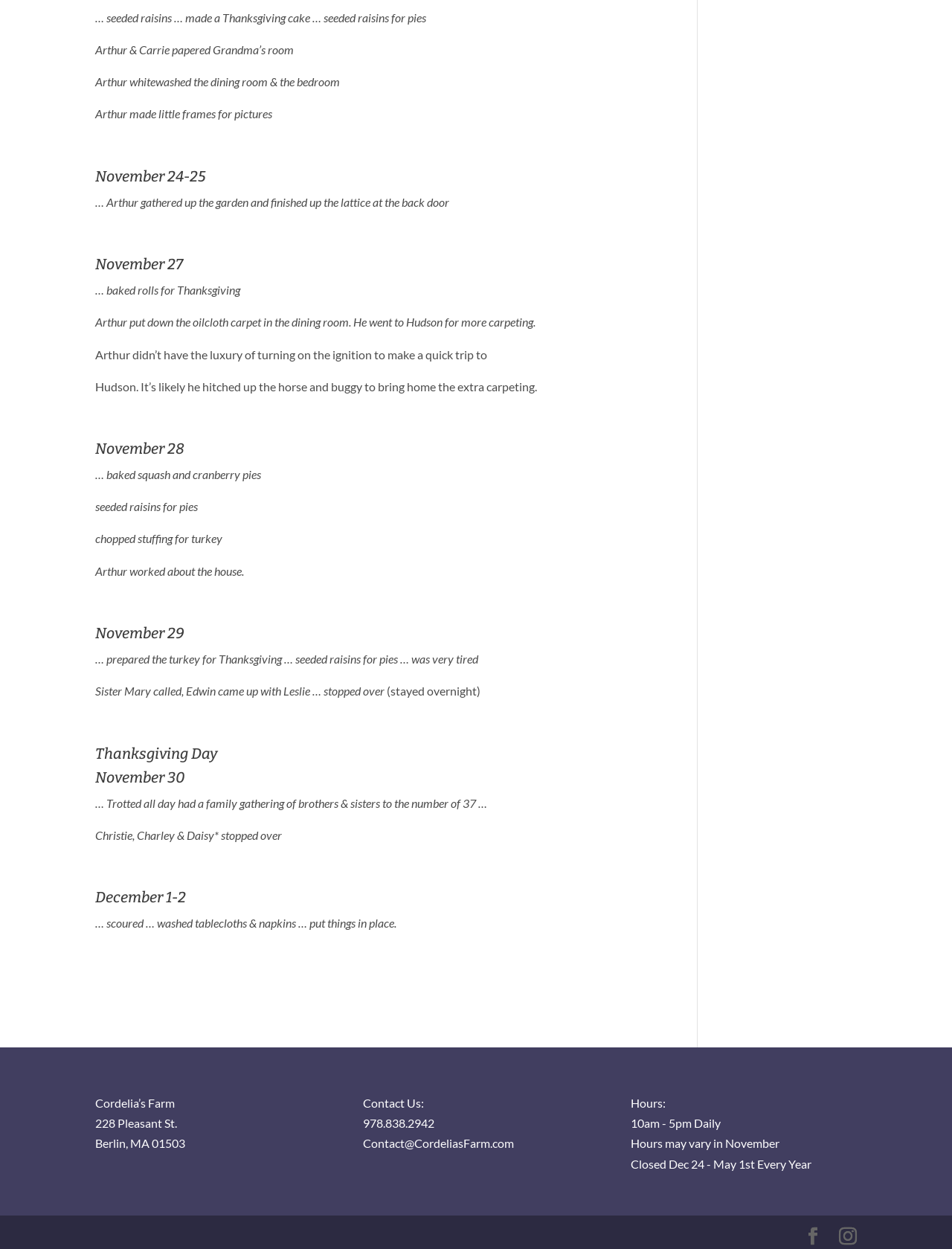Examine the image carefully and respond to the question with a detailed answer: 
What are the hours of operation for Cordelia's Farm in November?

I found the hours of operation by looking at the bottom of the webpage, where the hours are listed. However, I also noticed that the hours may vary in November, but the specific variation is not mentioned.